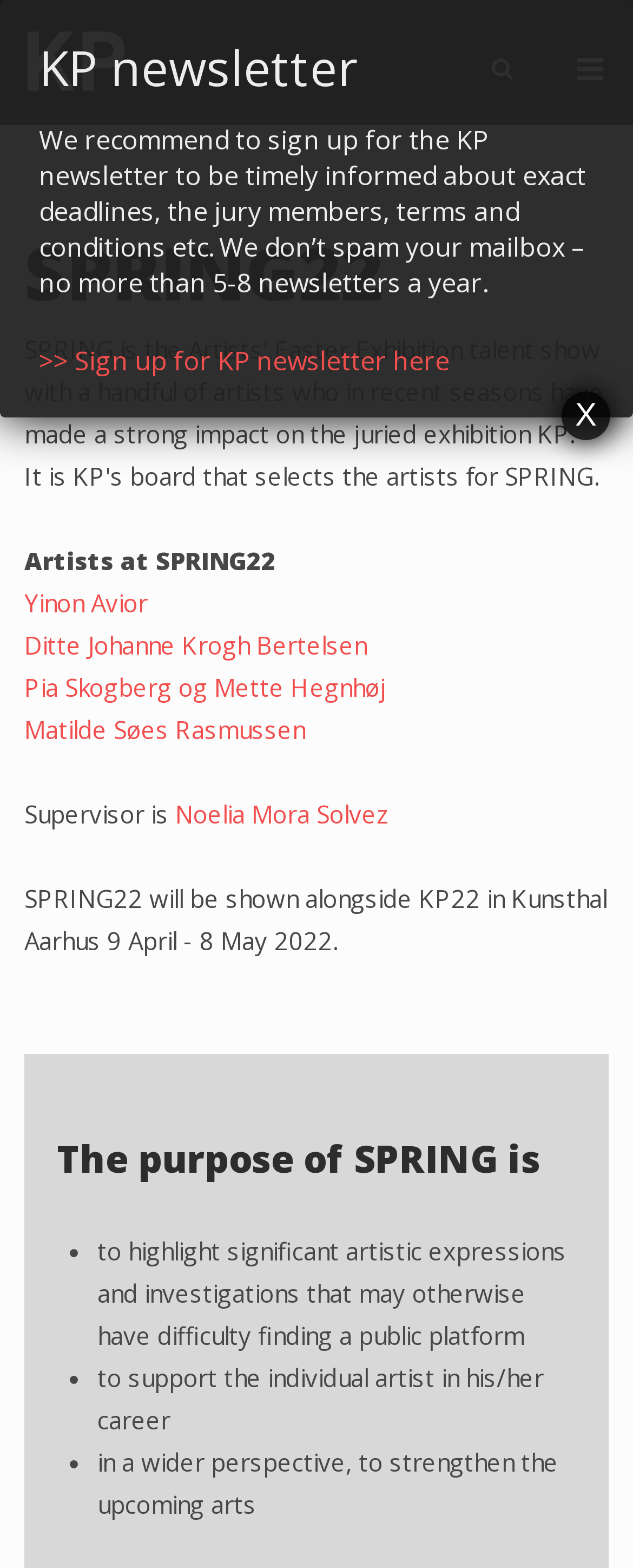How often does KP send newsletters?
Give a single word or phrase as your answer by examining the image.

5-8 times a year